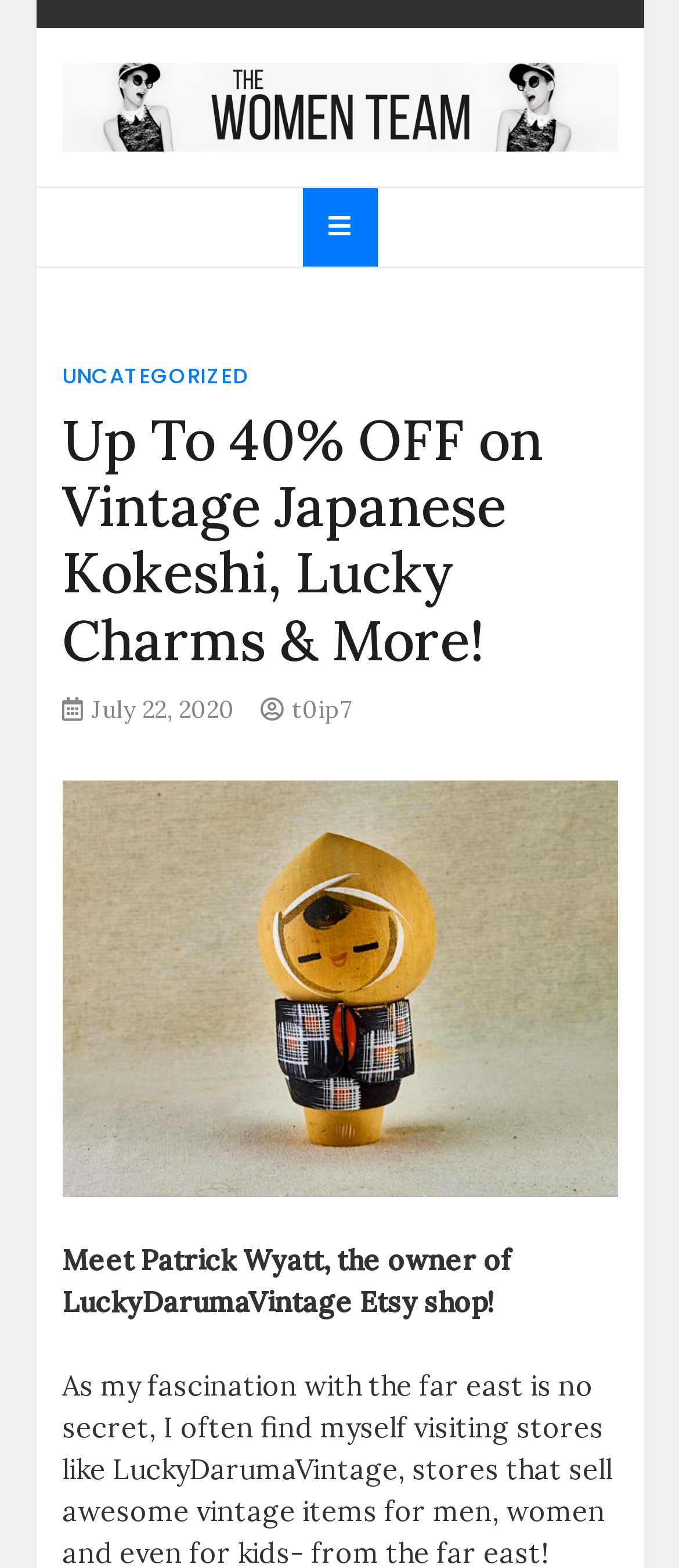Locate and generate the text content of the webpage's heading.

Up To 40% OFF on Vintage Japanese Kokeshi, Lucky Charms & More!